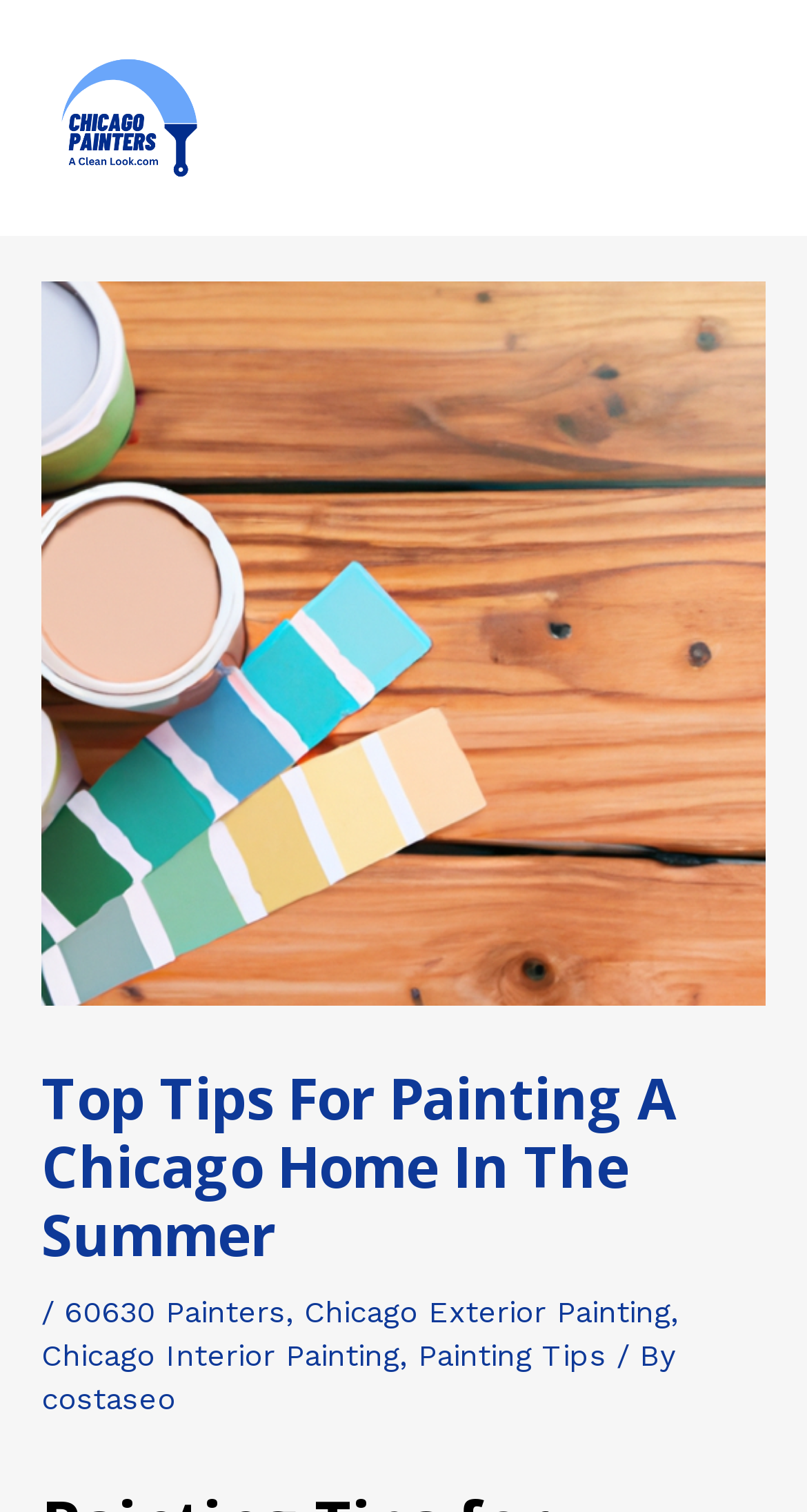Identify the first-level heading on the webpage and generate its text content.

Top Tips For Painting A Chicago Home In The Summer